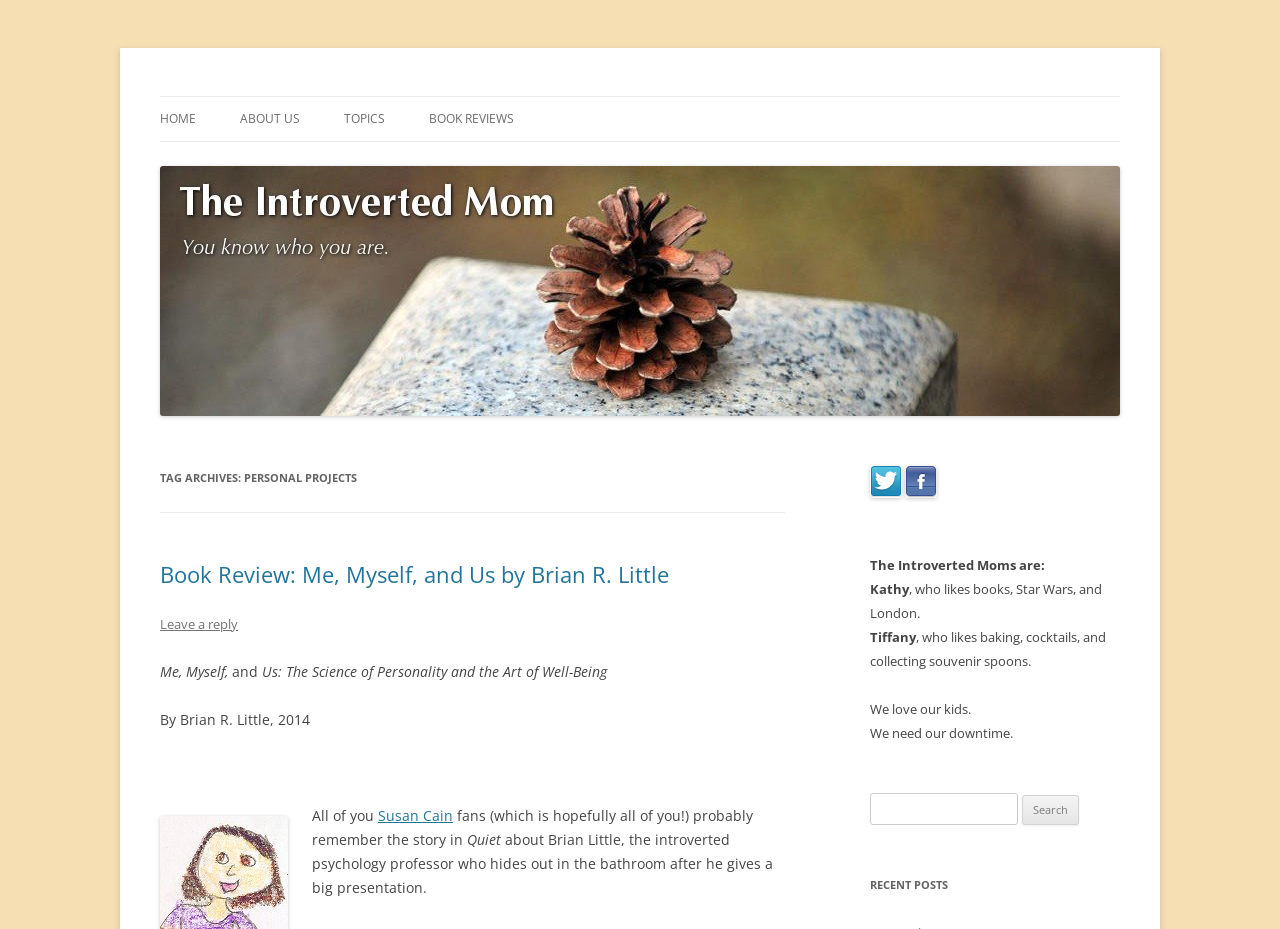Please provide the bounding box coordinates for the element that needs to be clicked to perform the following instruction: "View the 'DOWNTIME' topic". The coordinates should be given as four float numbers between 0 and 1, i.e., [left, top, right, bottom].

[0.269, 0.152, 0.425, 0.196]